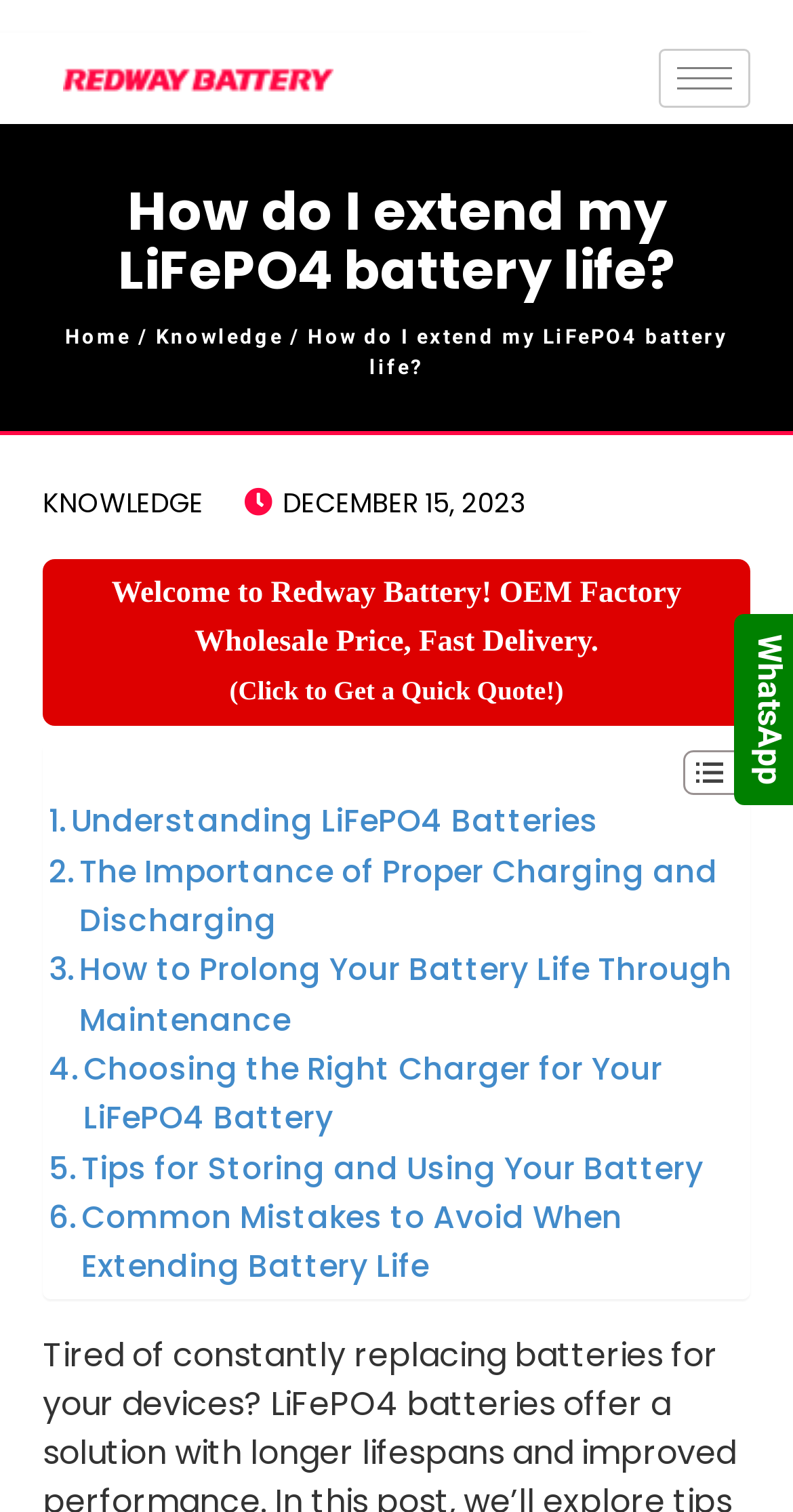Determine the heading of the webpage and extract its text content.

How do I extend my LiFePO4 battery life?